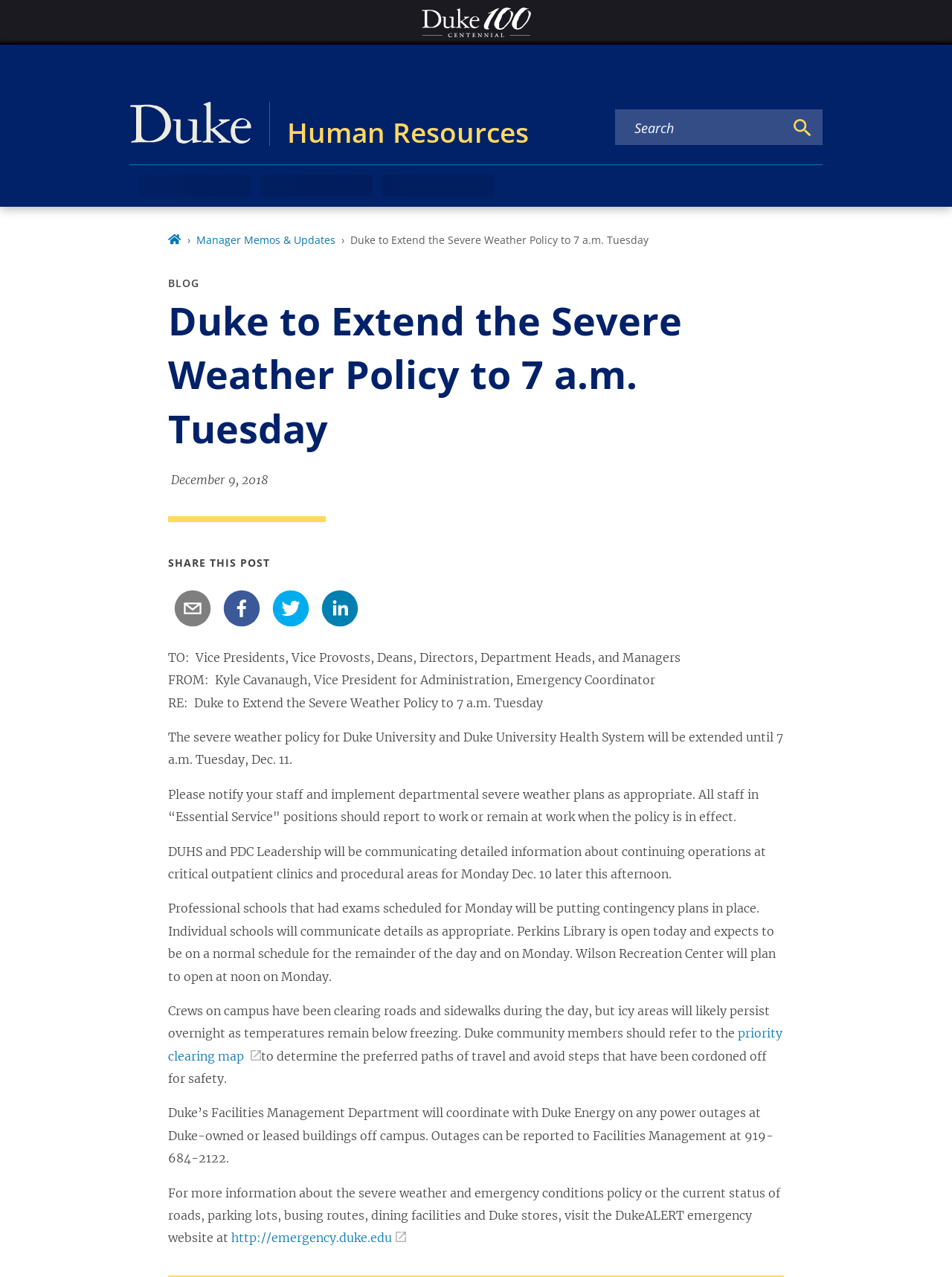Identify the bounding box coordinates of the clickable region necessary to fulfill the following instruction: "View the priority clearing map". The bounding box coordinates should be four float numbers between 0 and 1, i.e., [left, top, right, bottom].

[0.177, 0.803, 0.822, 0.833]